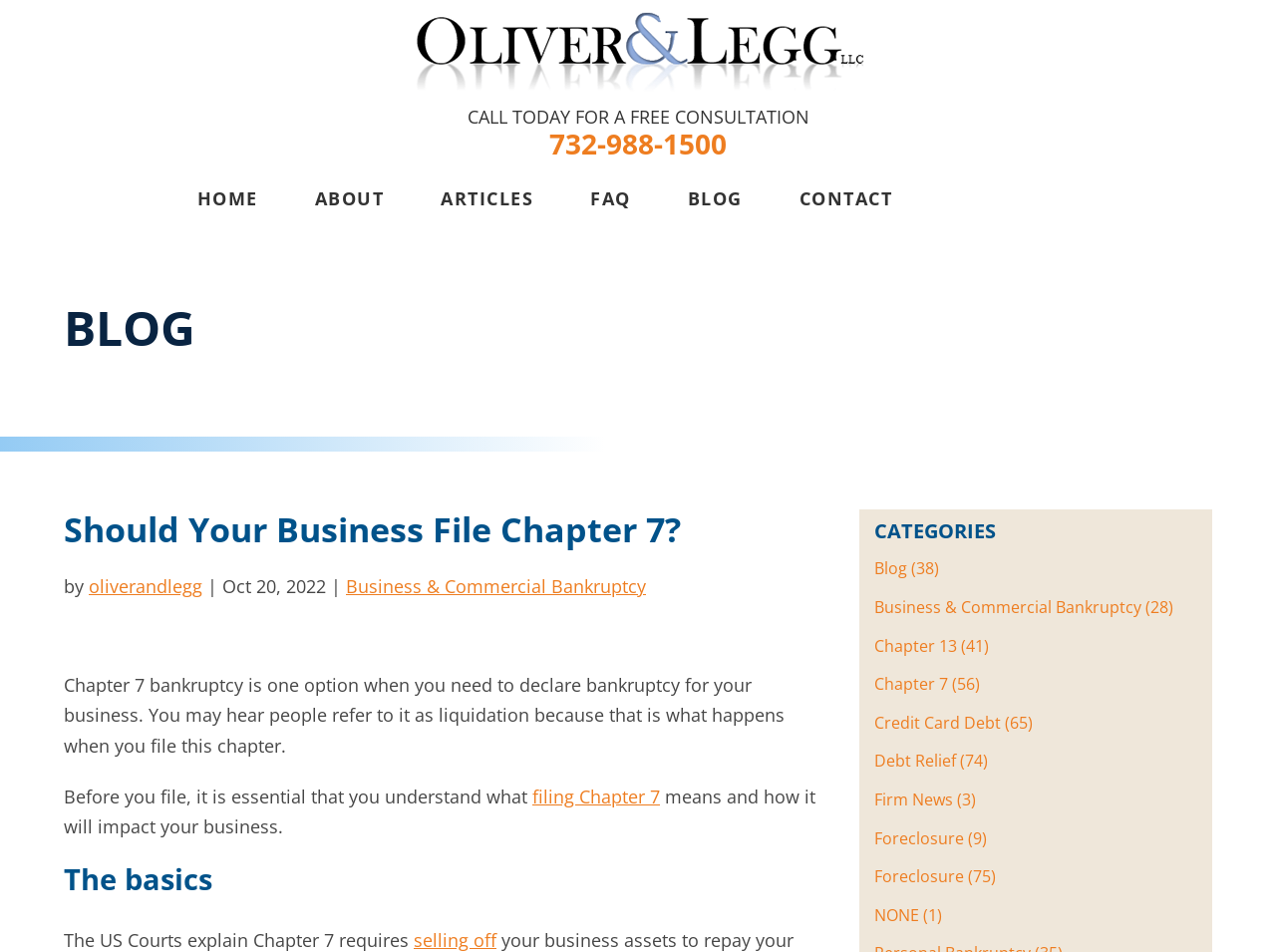Please locate the bounding box coordinates of the element's region that needs to be clicked to follow the instruction: "Visit the 'CONTACT' page". The bounding box coordinates should be provided as four float numbers between 0 and 1, i.e., [left, top, right, bottom].

[0.626, 0.195, 0.699, 0.221]